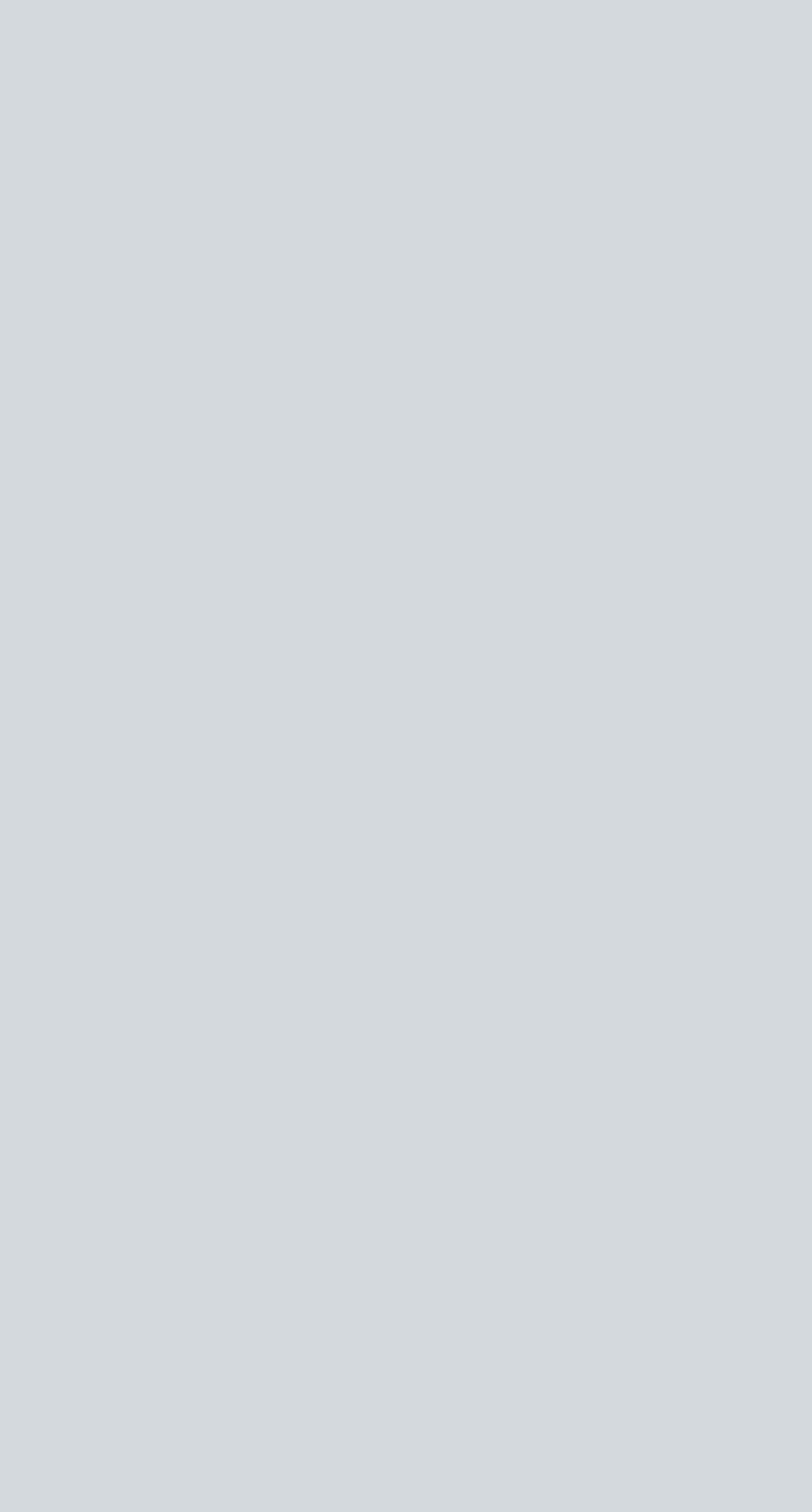Find the bounding box coordinates of the element to click in order to complete this instruction: "Go to Q & A". The bounding box coordinates must be four float numbers between 0 and 1, denoted as [left, top, right, bottom].

[0.103, 0.11, 0.182, 0.132]